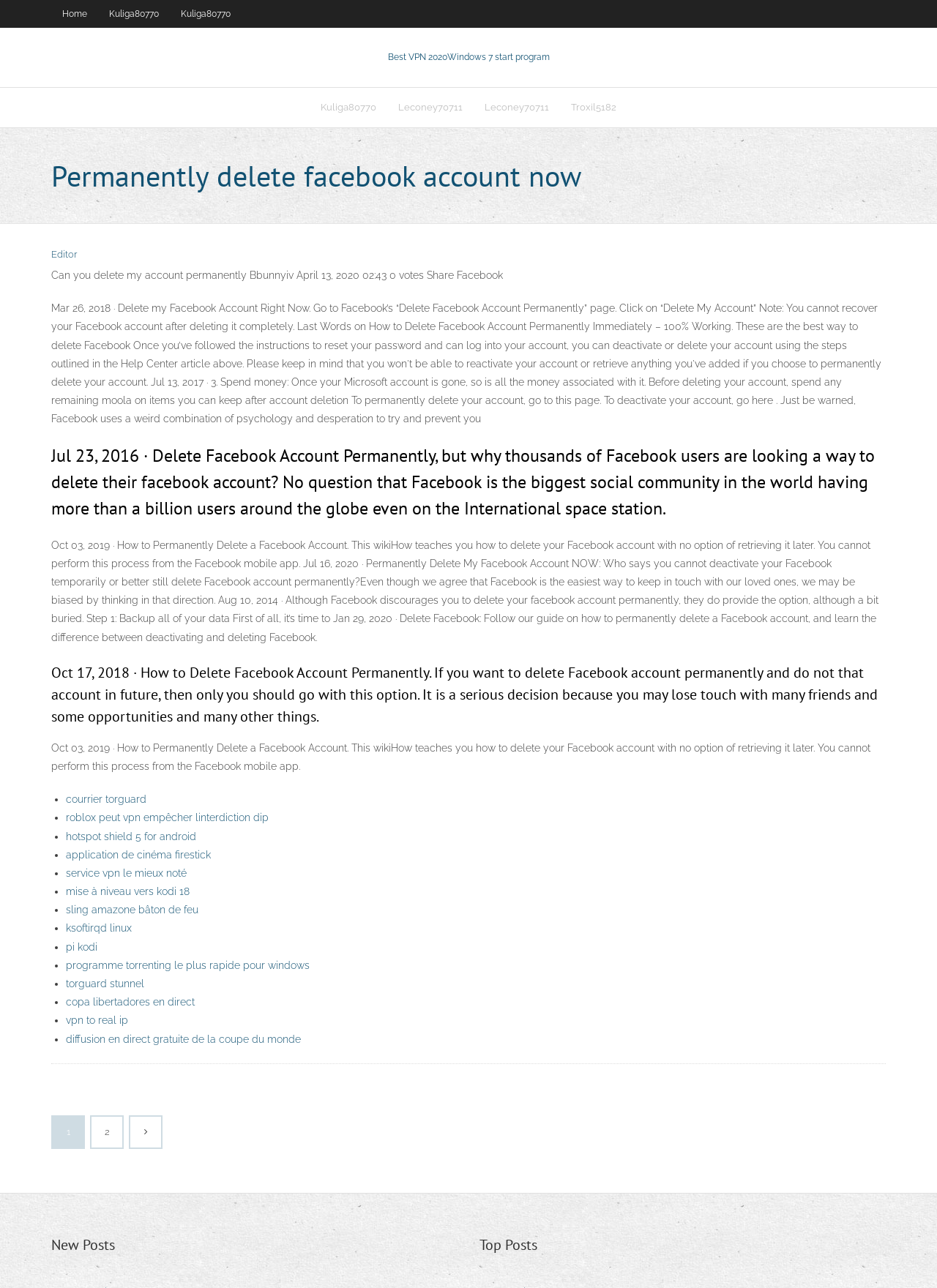Identify the bounding box for the described UI element: "courrier torguard".

[0.07, 0.616, 0.156, 0.625]